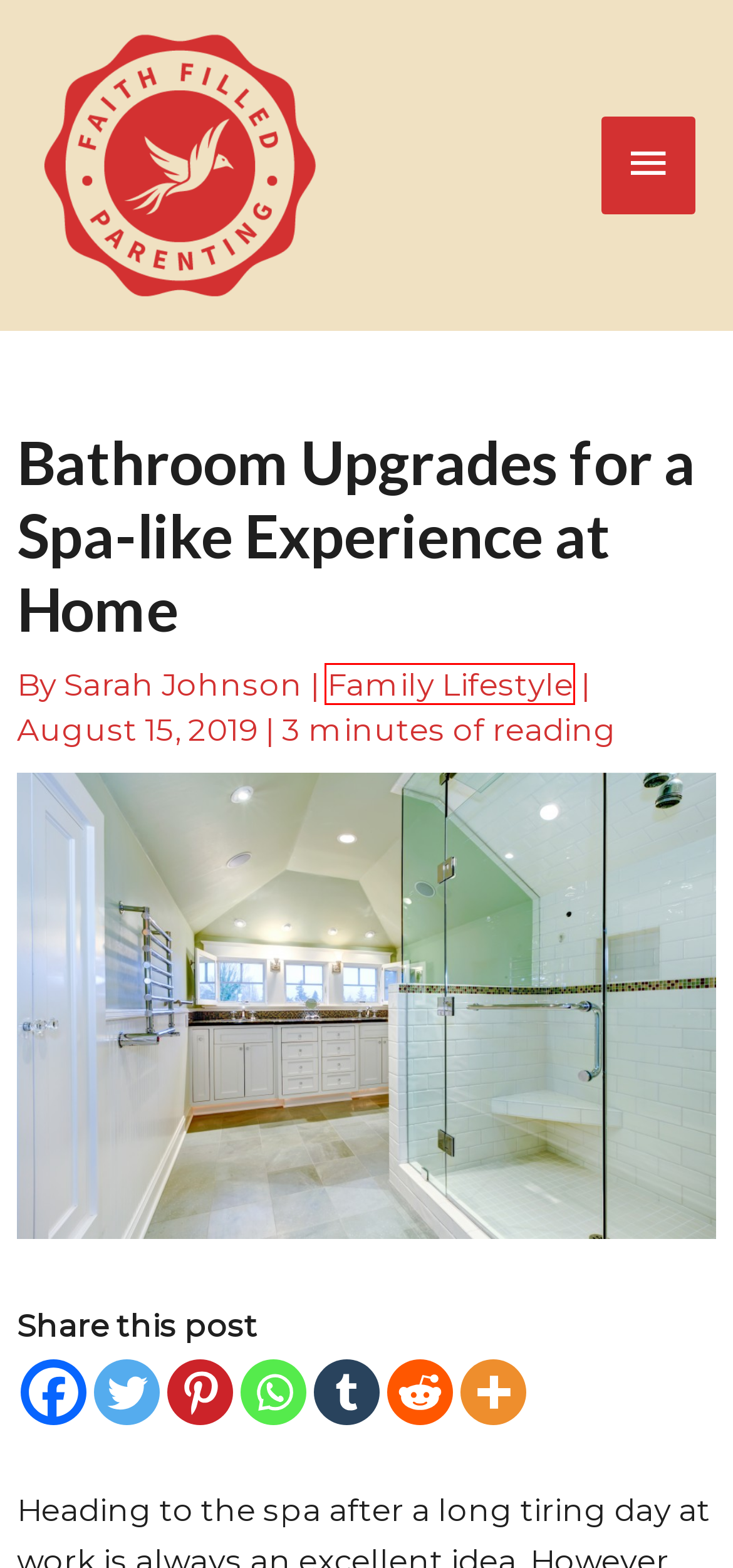Observe the screenshot of a webpage with a red bounding box highlighting an element. Choose the webpage description that accurately reflects the new page after the element within the bounding box is clicked. Here are the candidates:
A. Uplift Your Family's Wellbeing | Faith-Filled Parenting
B. February 2022 - Faith Filled Parenting
C. July 2019 - Faith Filled Parenting
D. Family Travel Archives - Faith Filled Parenting
E. Constructive Ways to Address Drug Use With Your Teen - Faith Filled Parenting
F. Home Expansion Ideas for Growing Families | Faith Filled Parenting
G. April 2022 - Faith Filled Parenting
H. Family Lifestyle Archives - Faith Filled Parenting

H